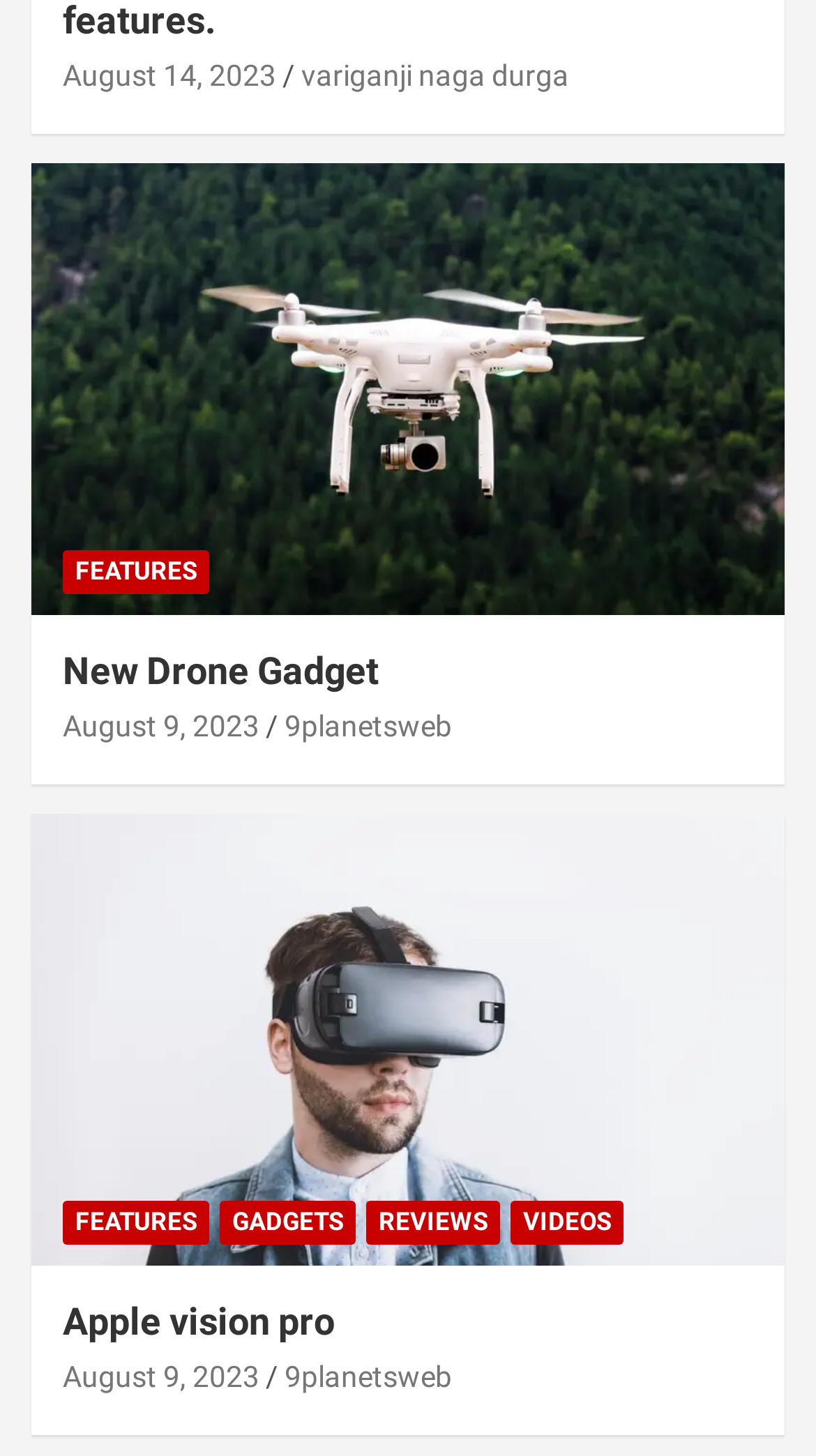Pinpoint the bounding box coordinates of the clickable element needed to complete the instruction: "check the 'August 14, 2023' link". The coordinates should be provided as four float numbers between 0 and 1: [left, top, right, bottom].

[0.077, 0.04, 0.338, 0.063]